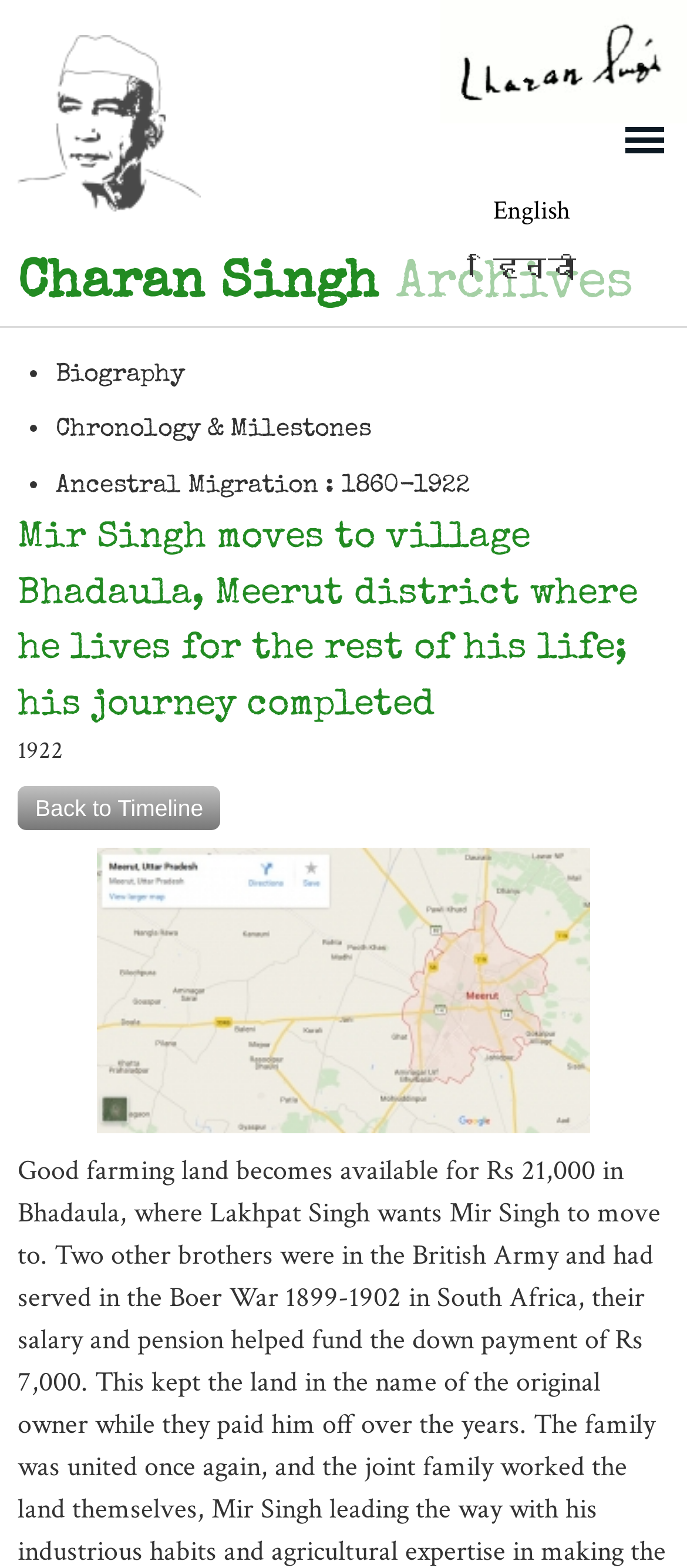What is the name of the archives?
Using the image, elaborate on the answer with as much detail as possible.

The name 'Charan Singh Archives' is composed of two static text elements, 'Charan Singh' and 'Archives', which are presented together on the webpage.